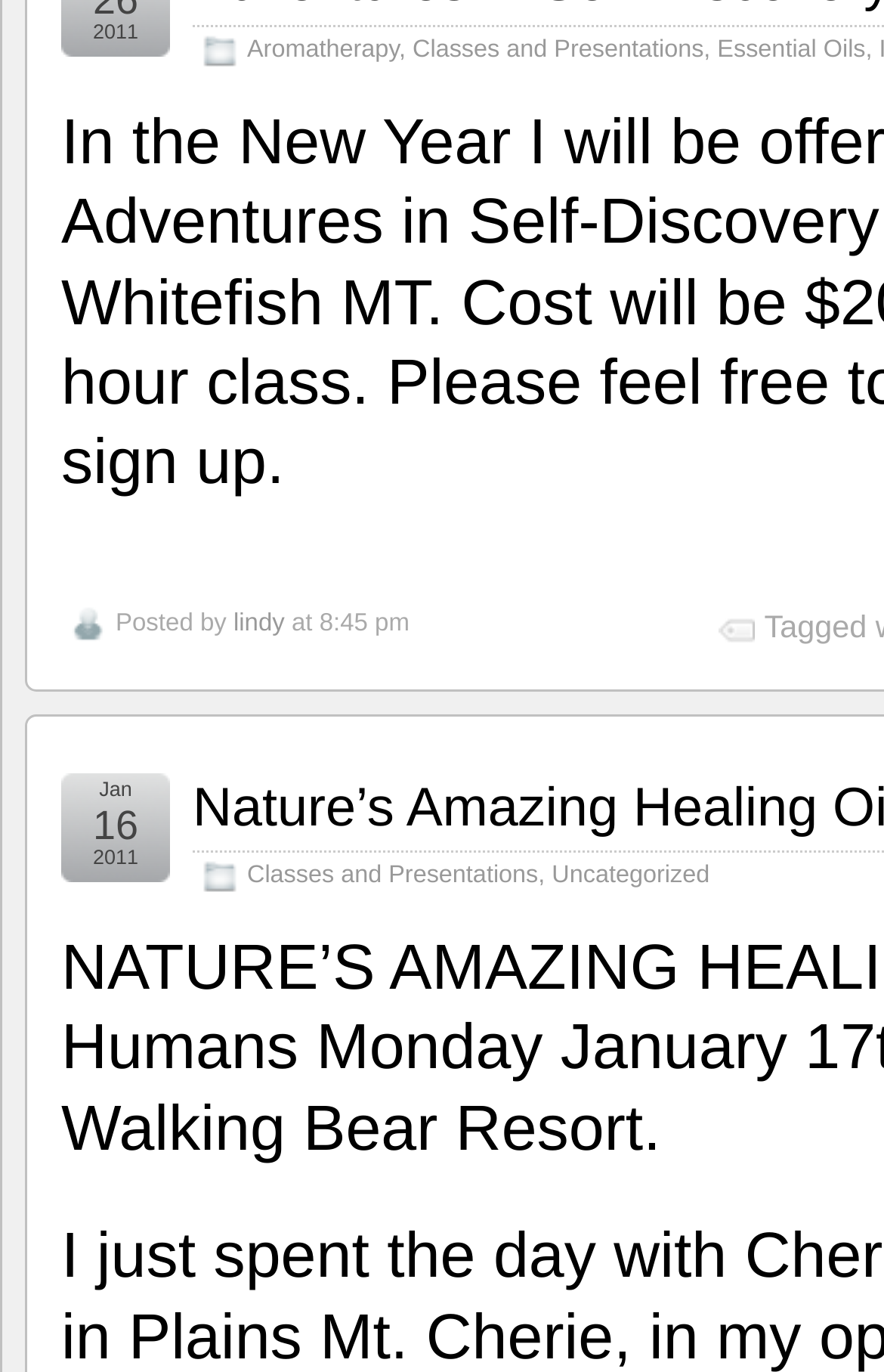Answer the question with a single word or phrase: 
What are the topics related to the post?

Aromatherapy, Classes and Presentations, Essential Oils